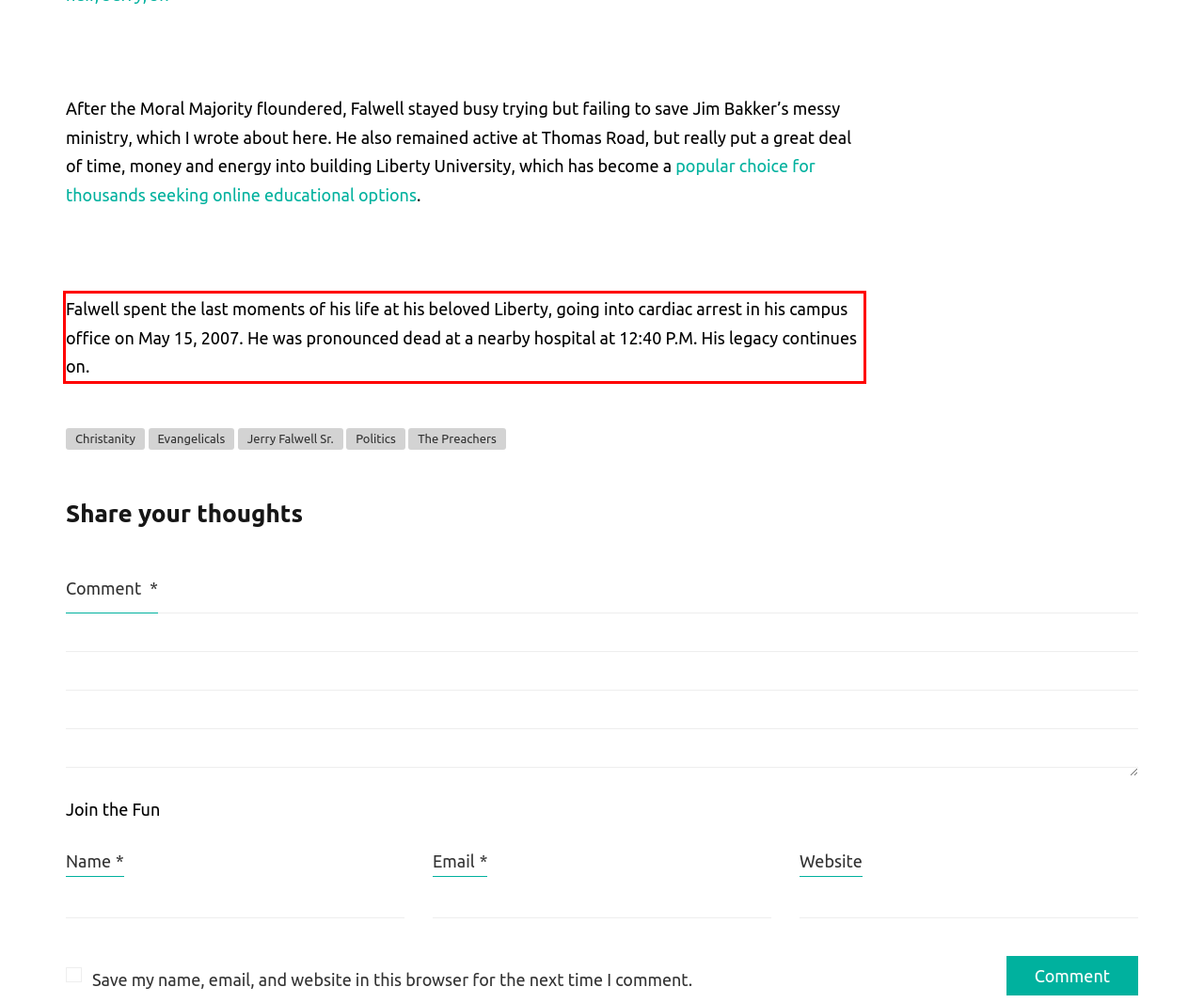Extract and provide the text found inside the red rectangle in the screenshot of the webpage.

Falwell spent the last moments of his life at his beloved Liberty, going into cardiac arrest in his campus office on May 15, 2007. He was pronounced dead at a nearby hospital at 12:40 P.M. His legacy continues on.